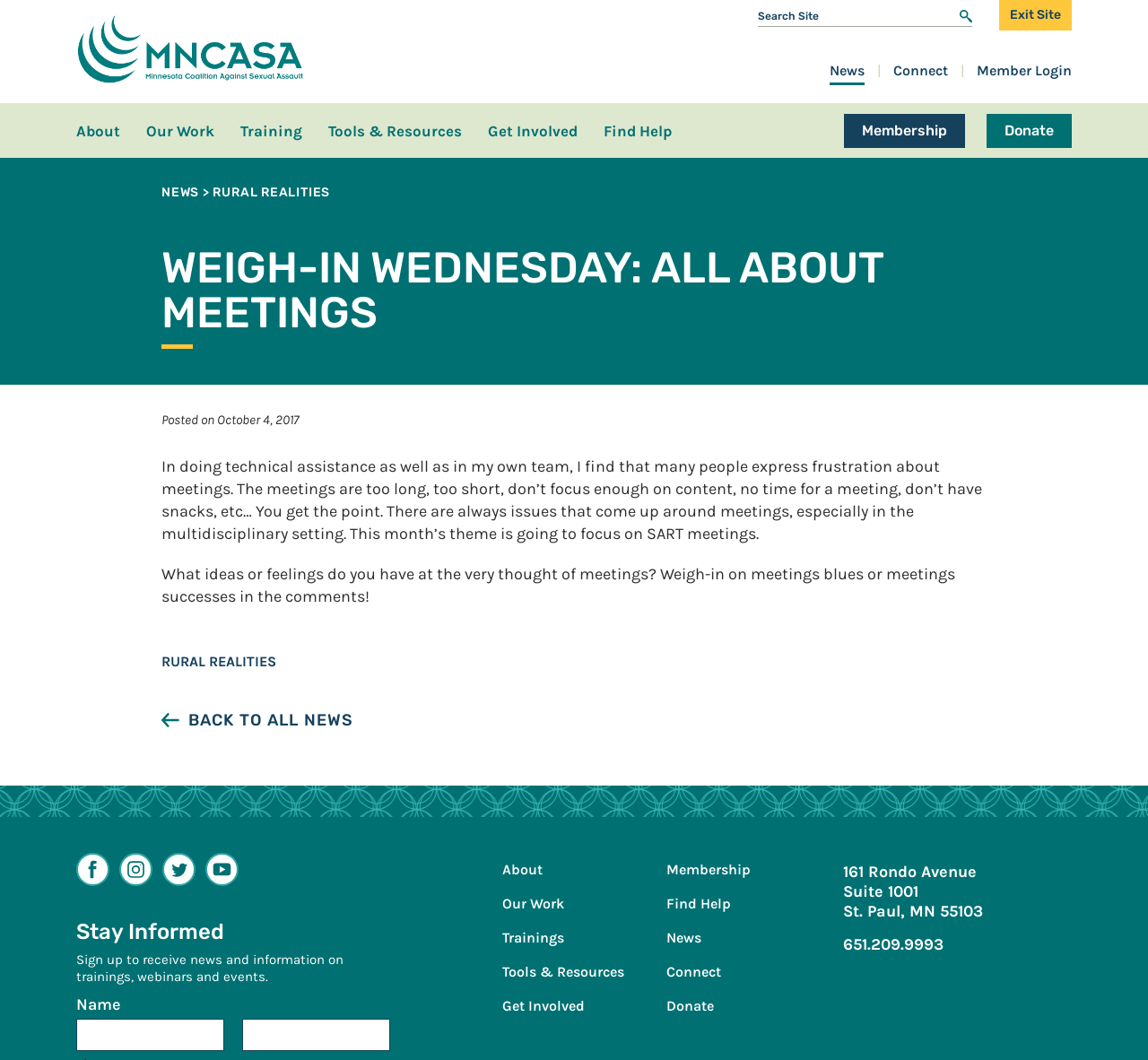Given the element description, predict the bounding box coordinates in the format (top-left x, top-left y, bottom-right x, bottom-right y). Make sure all values are between 0 and 1. Here is the element description: parent_node: First name="input_6.3"

[0.066, 0.961, 0.195, 0.992]